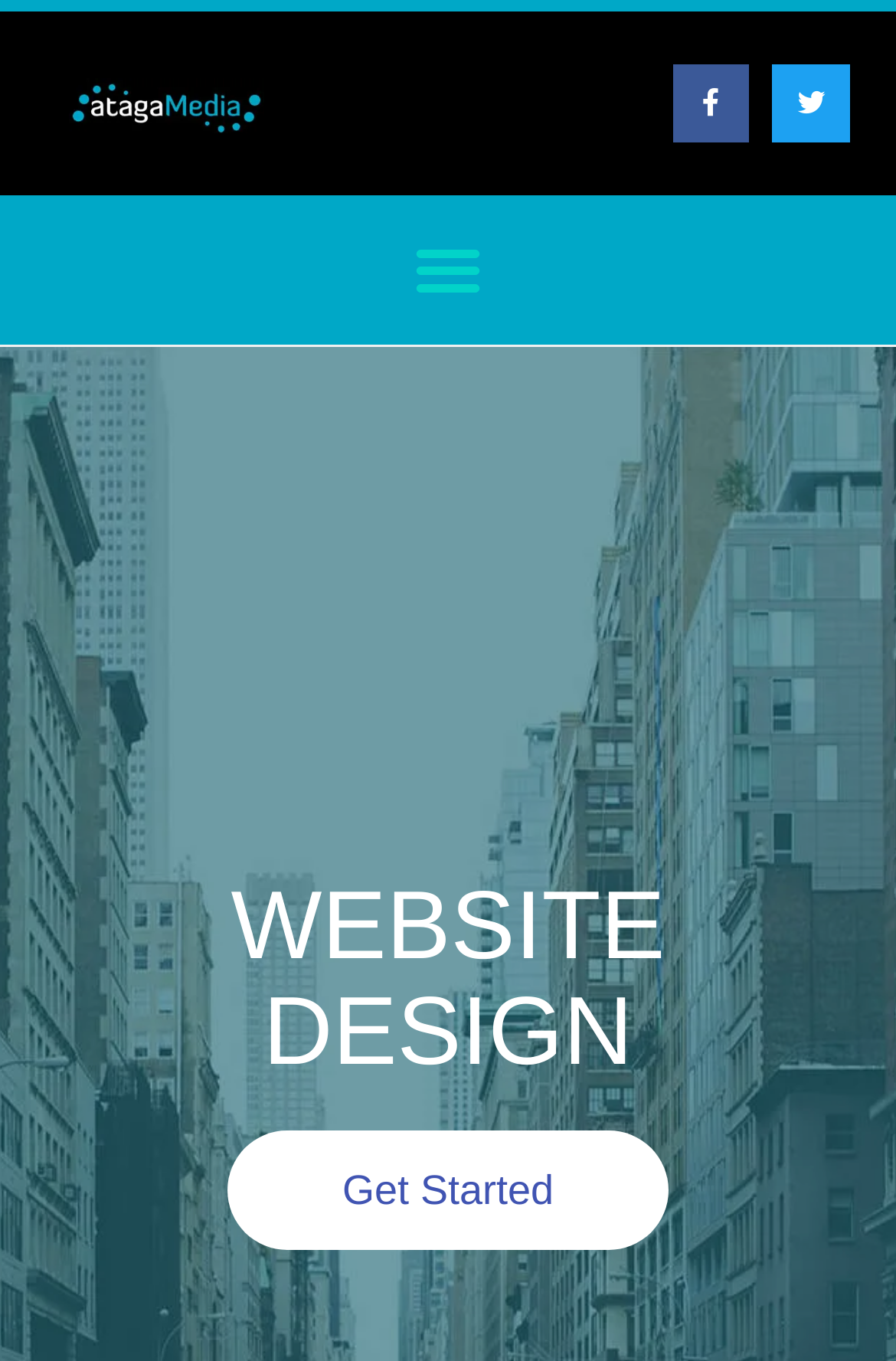Identify and extract the main heading from the webpage.

Website Design Birmingham